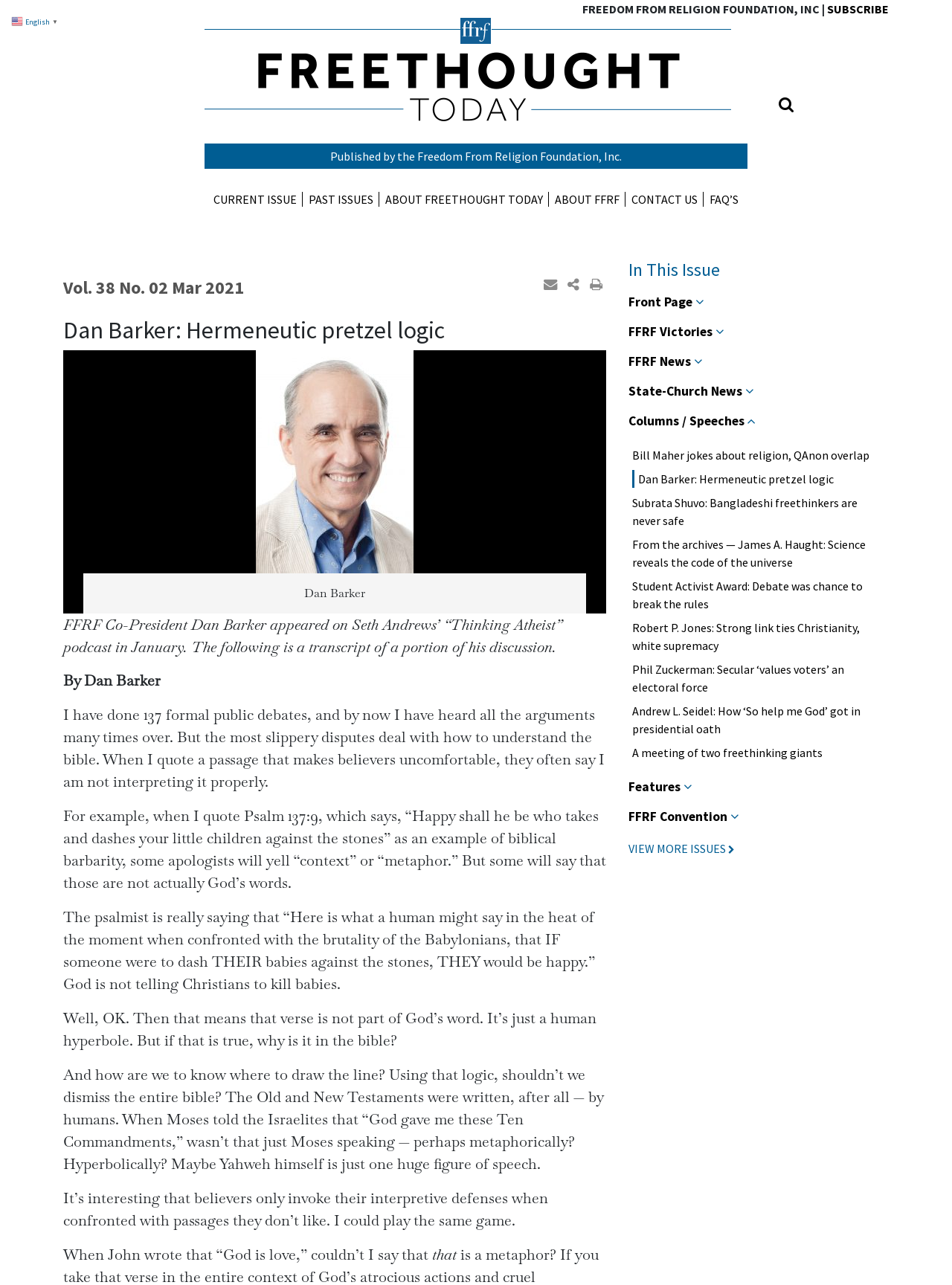Determine the bounding box coordinates of the target area to click to execute the following instruction: "Browse more issues."

[0.66, 0.653, 0.772, 0.667]